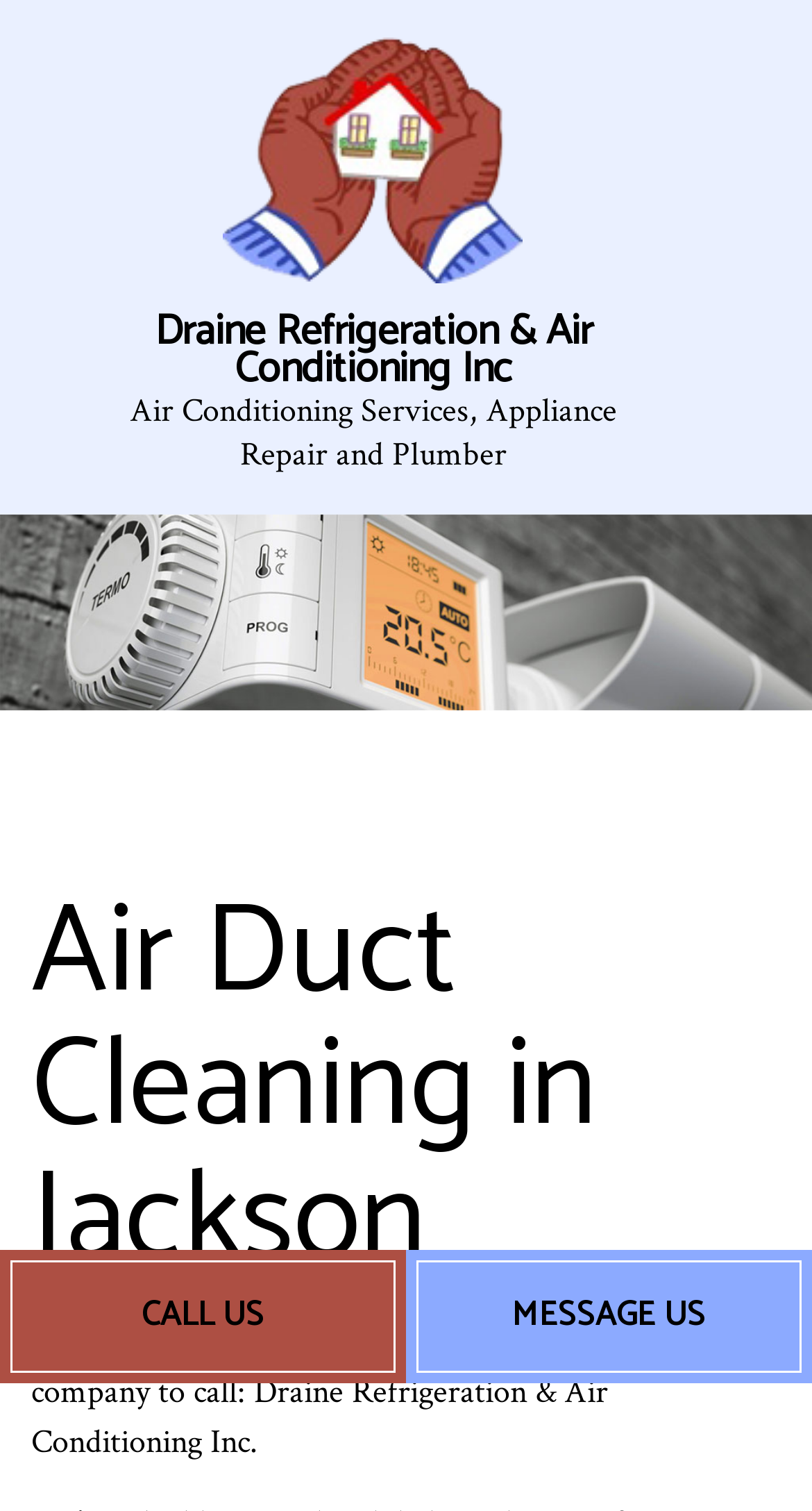What is the location of the company's service?
Based on the image content, provide your answer in one word or a short phrase.

Jackson